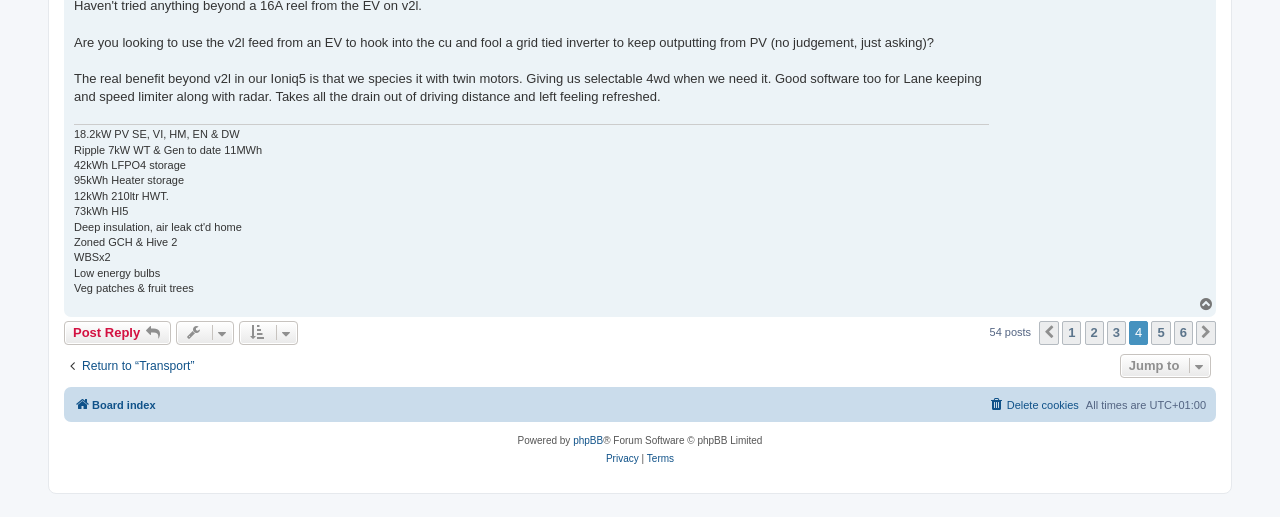Identify the bounding box coordinates necessary to click and complete the given instruction: "Return to 'Transport'".

[0.05, 0.694, 0.152, 0.724]